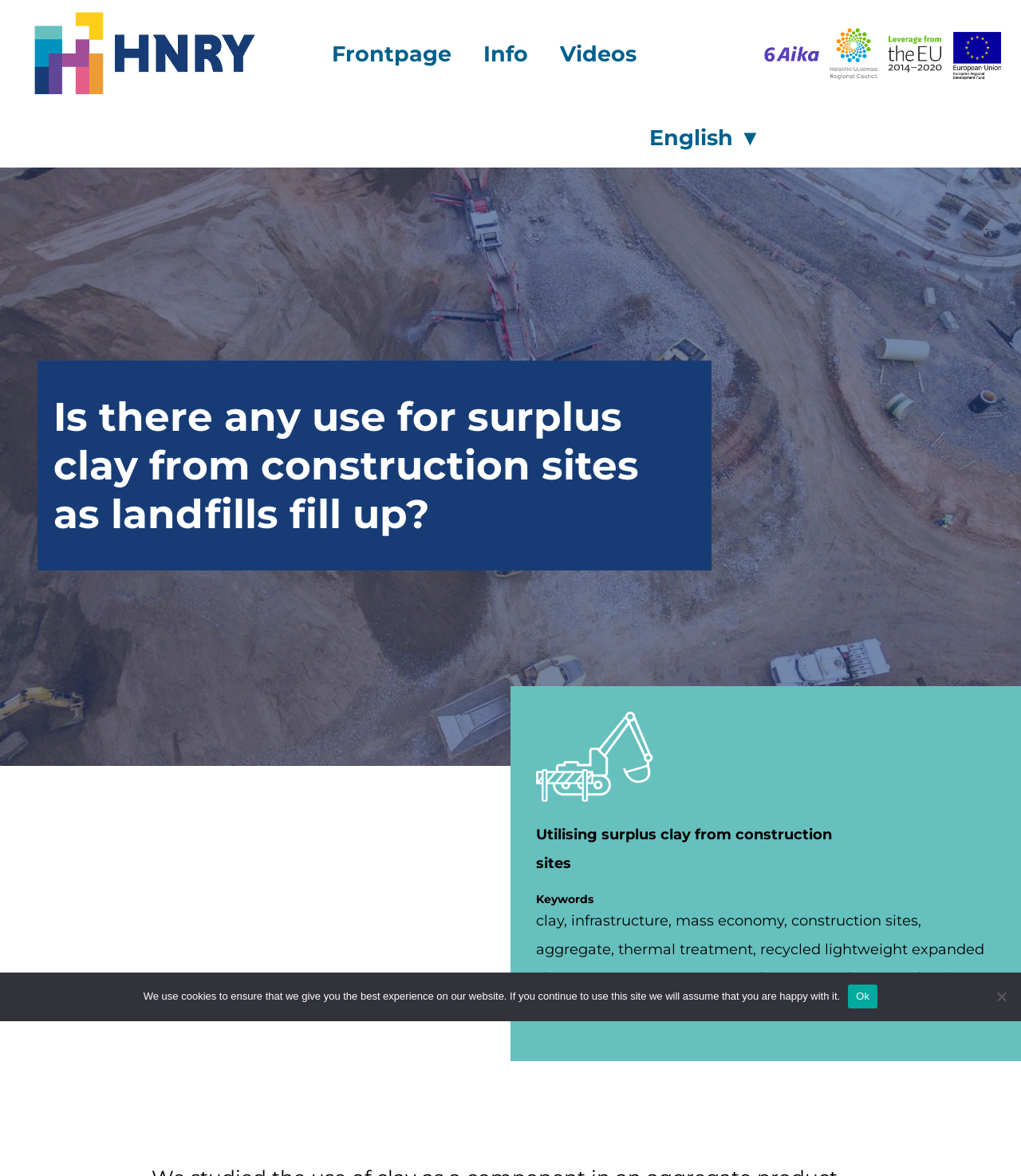Extract the main heading from the webpage content.

Is there any use for surplus clay from construction sites as landfills fill up?